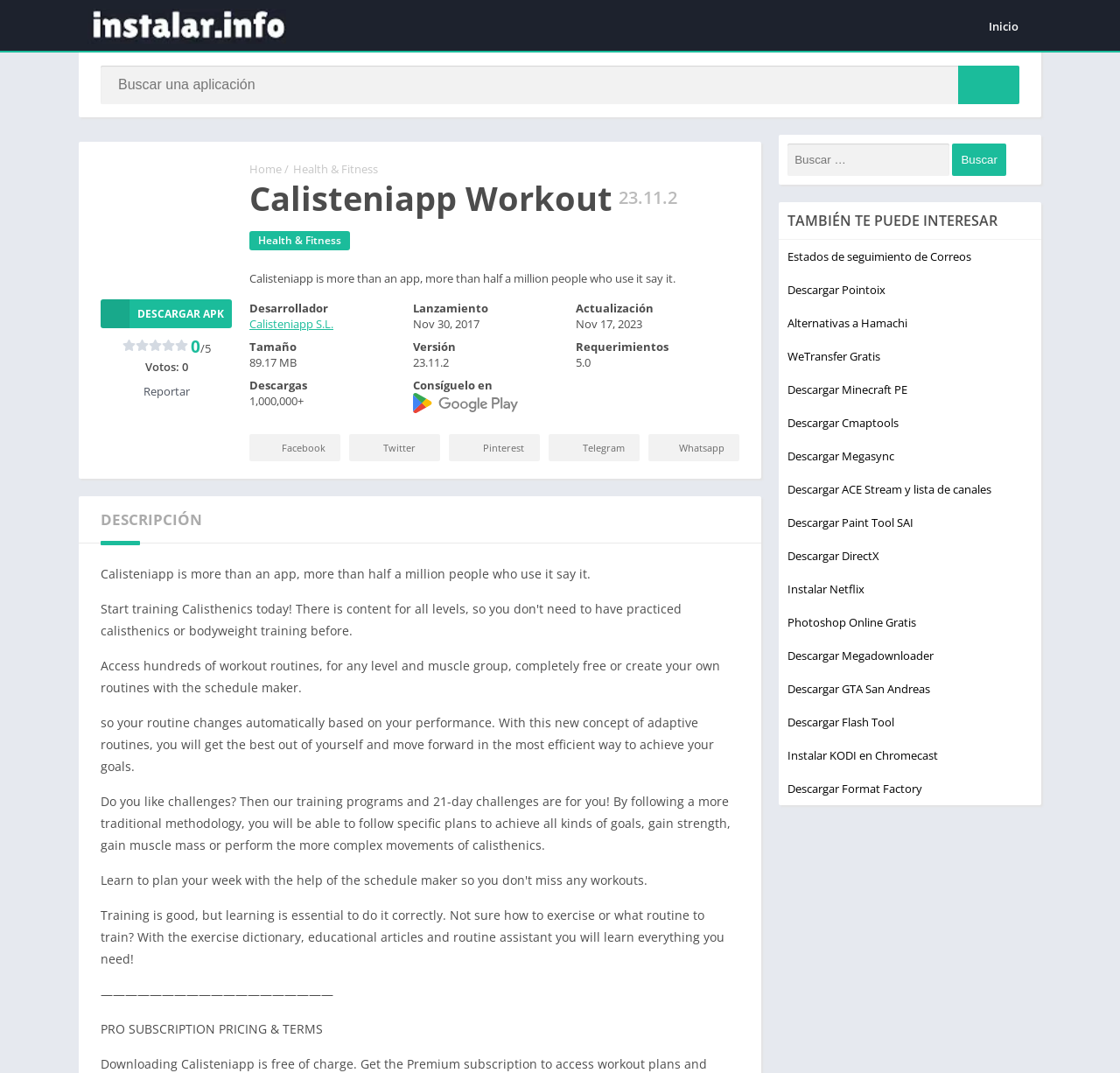Identify the bounding box coordinates of the specific part of the webpage to click to complete this instruction: "Download Calisteniapp APK".

[0.09, 0.279, 0.207, 0.306]